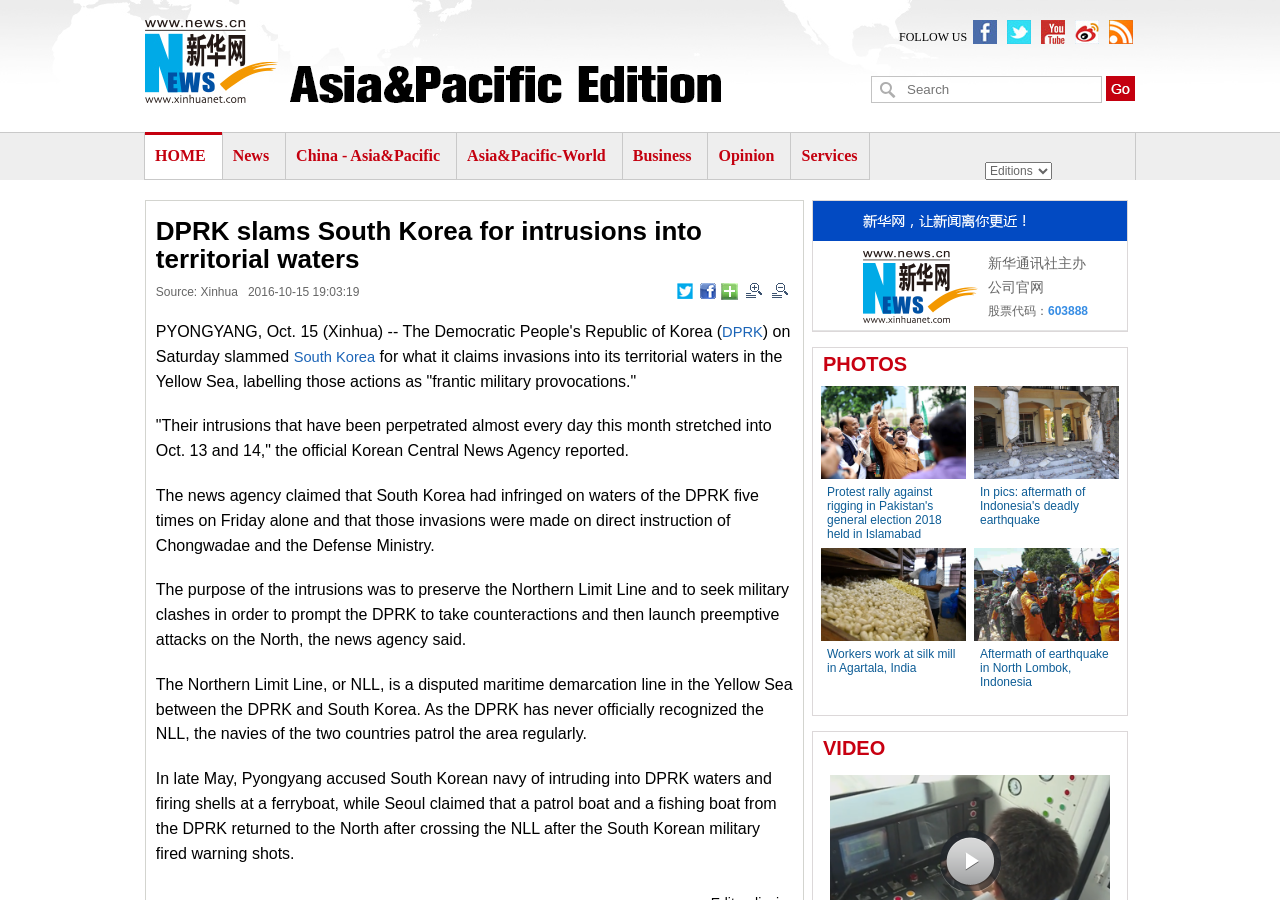Please indicate the bounding box coordinates for the clickable area to complete the following task: "Check the 'RECENT POSTS'". The coordinates should be specified as four float numbers between 0 and 1, i.e., [left, top, right, bottom].

None